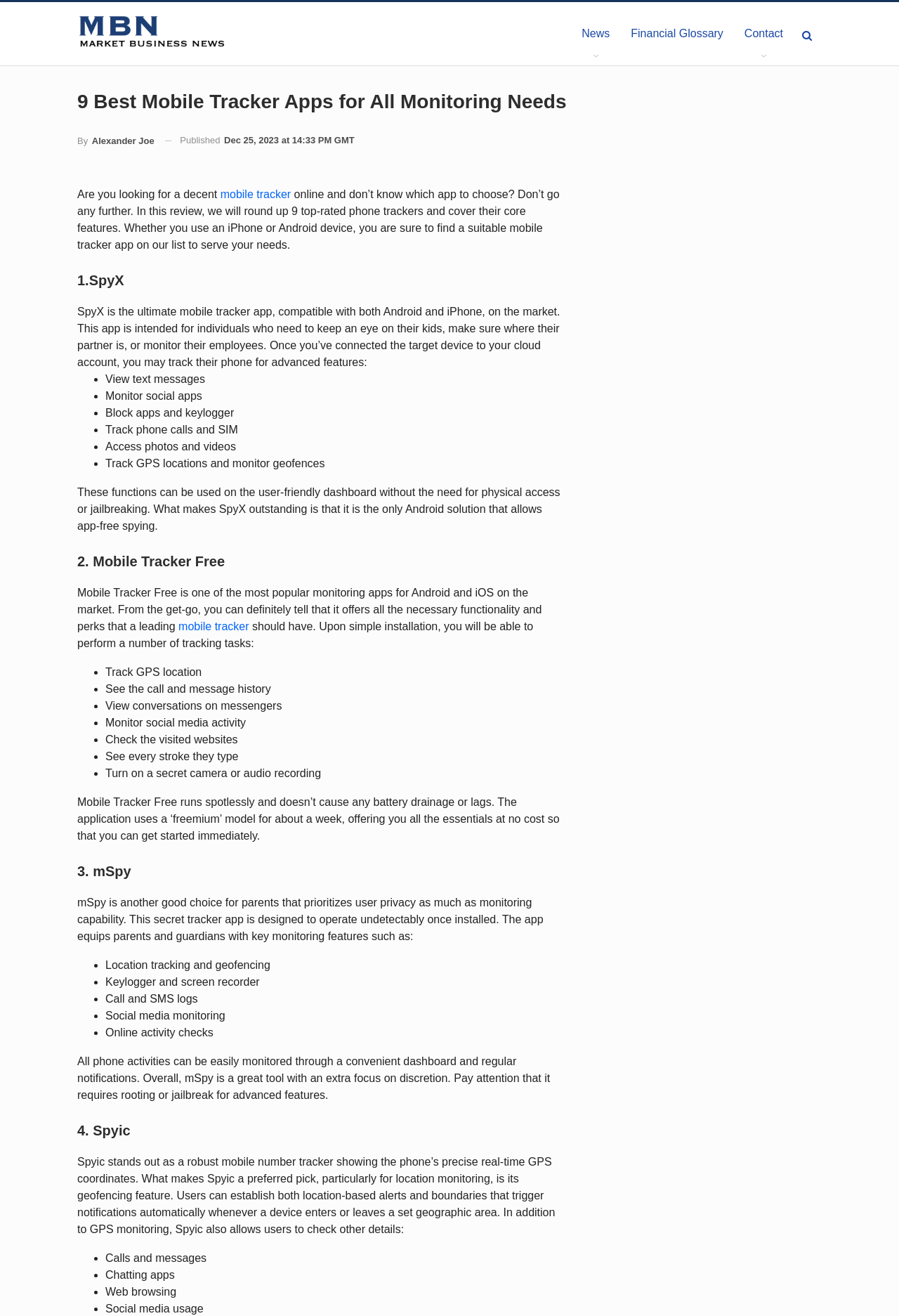Please determine the bounding box coordinates of the clickable area required to carry out the following instruction: "Leave a comment". The coordinates must be four float numbers between 0 and 1, represented as [left, top, right, bottom].

None